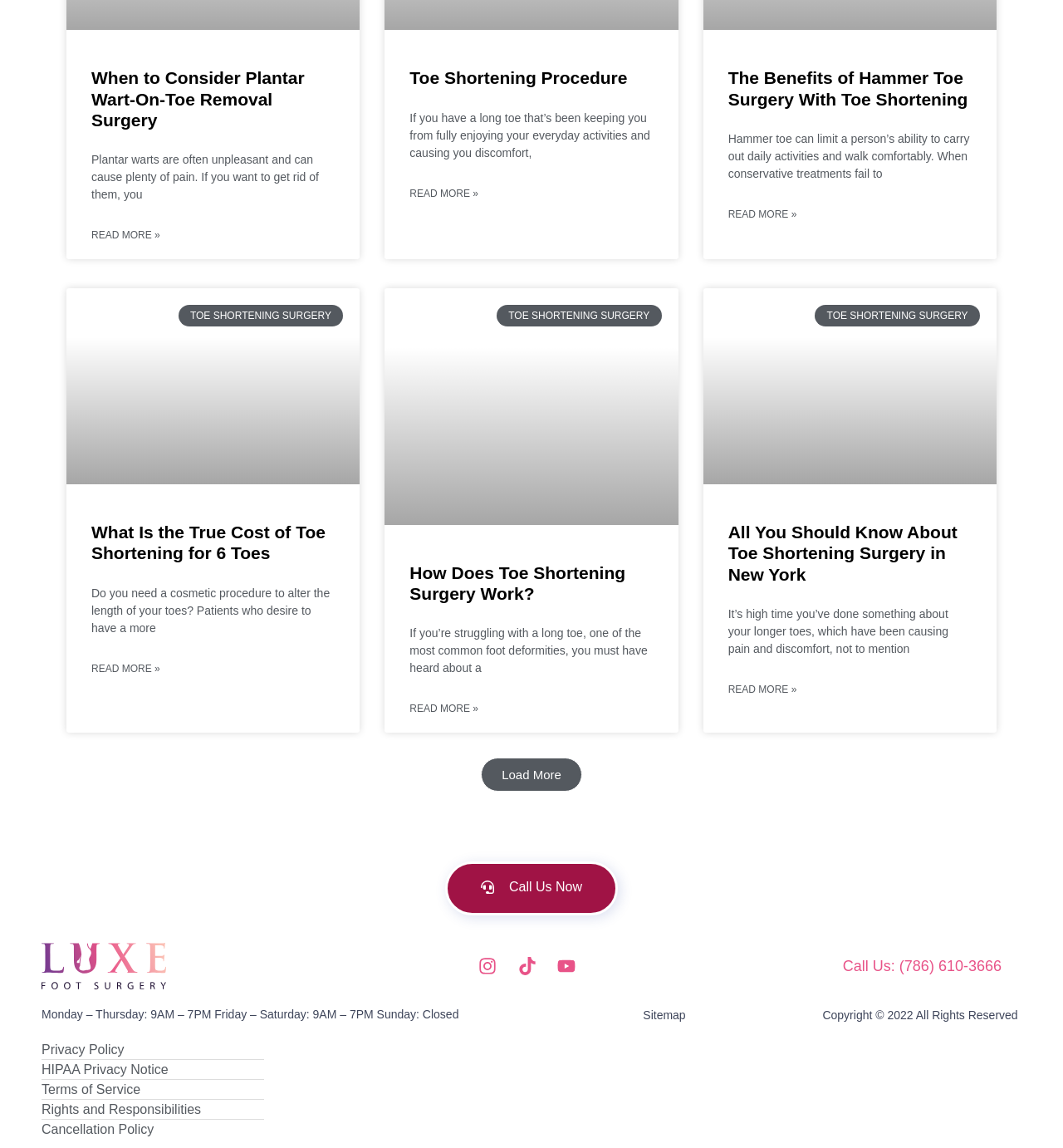Answer the following query concisely with a single word or phrase:
What is the main topic of this webpage?

Toe Shortening Surgery